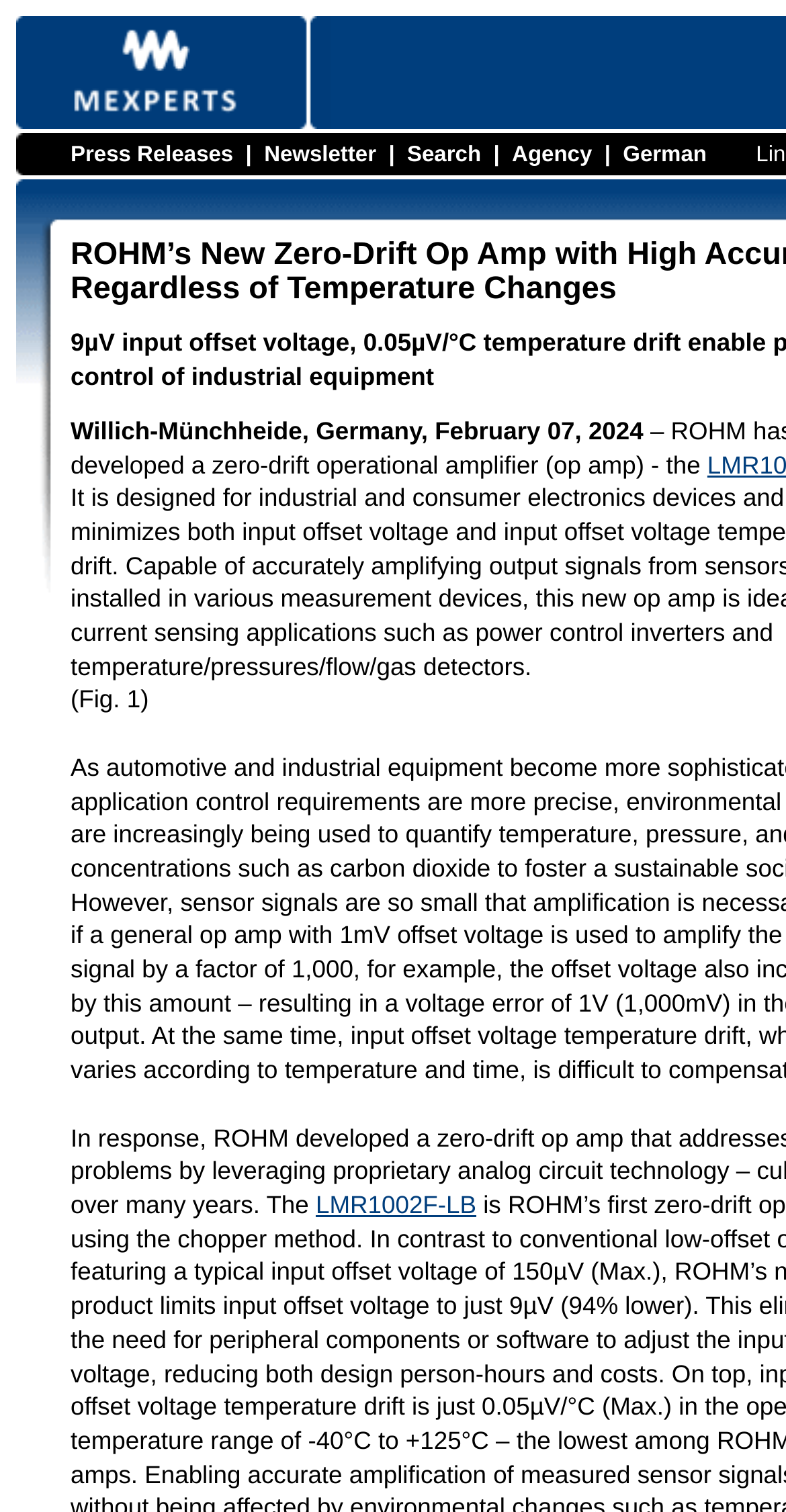Reply to the question with a single word or phrase:
What is the theme of the webpage?

Industrial and consumer electronics